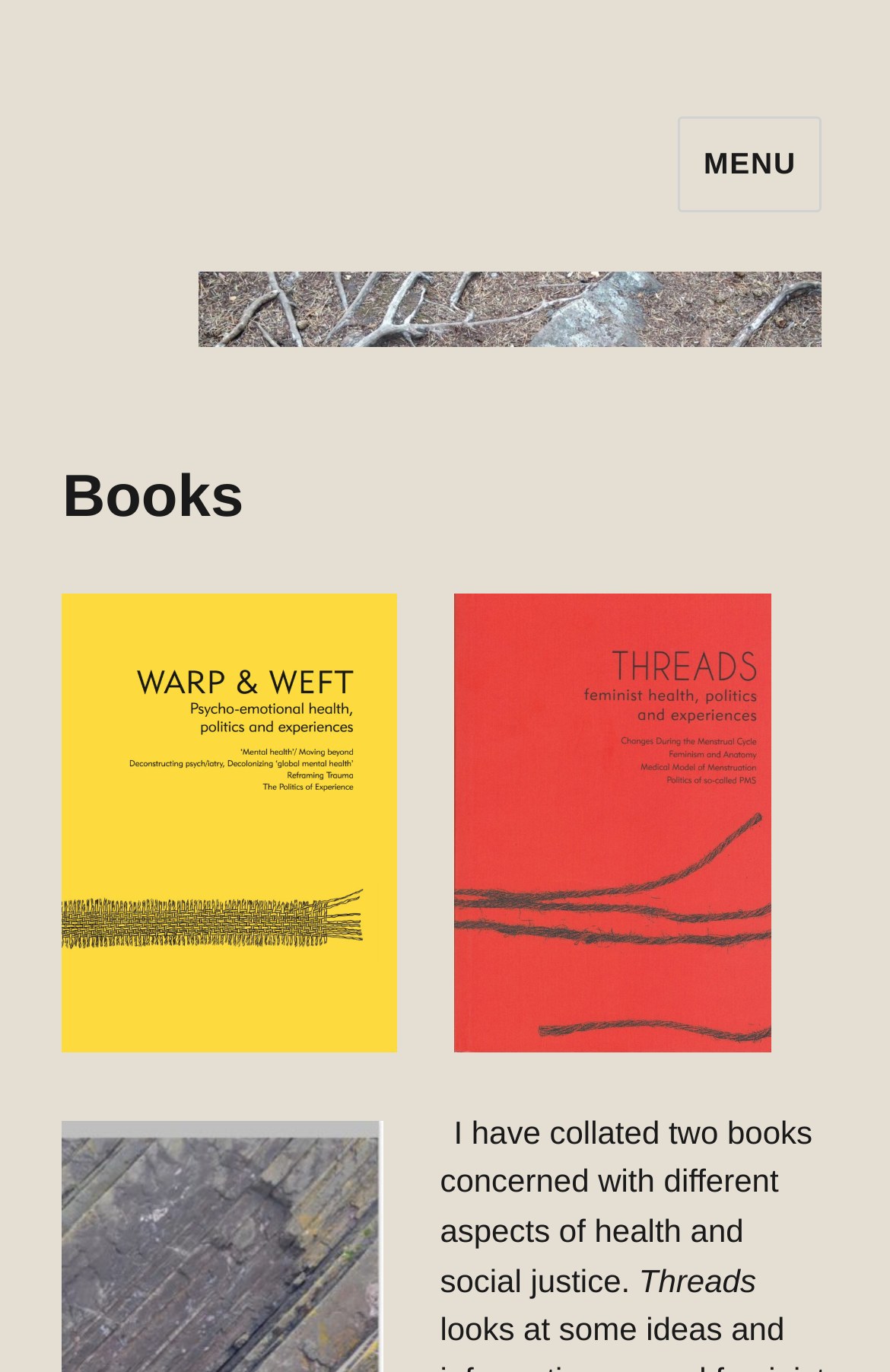Please determine the bounding box coordinates for the element with the description: "In the Body".

[0.077, 0.119, 0.441, 0.166]